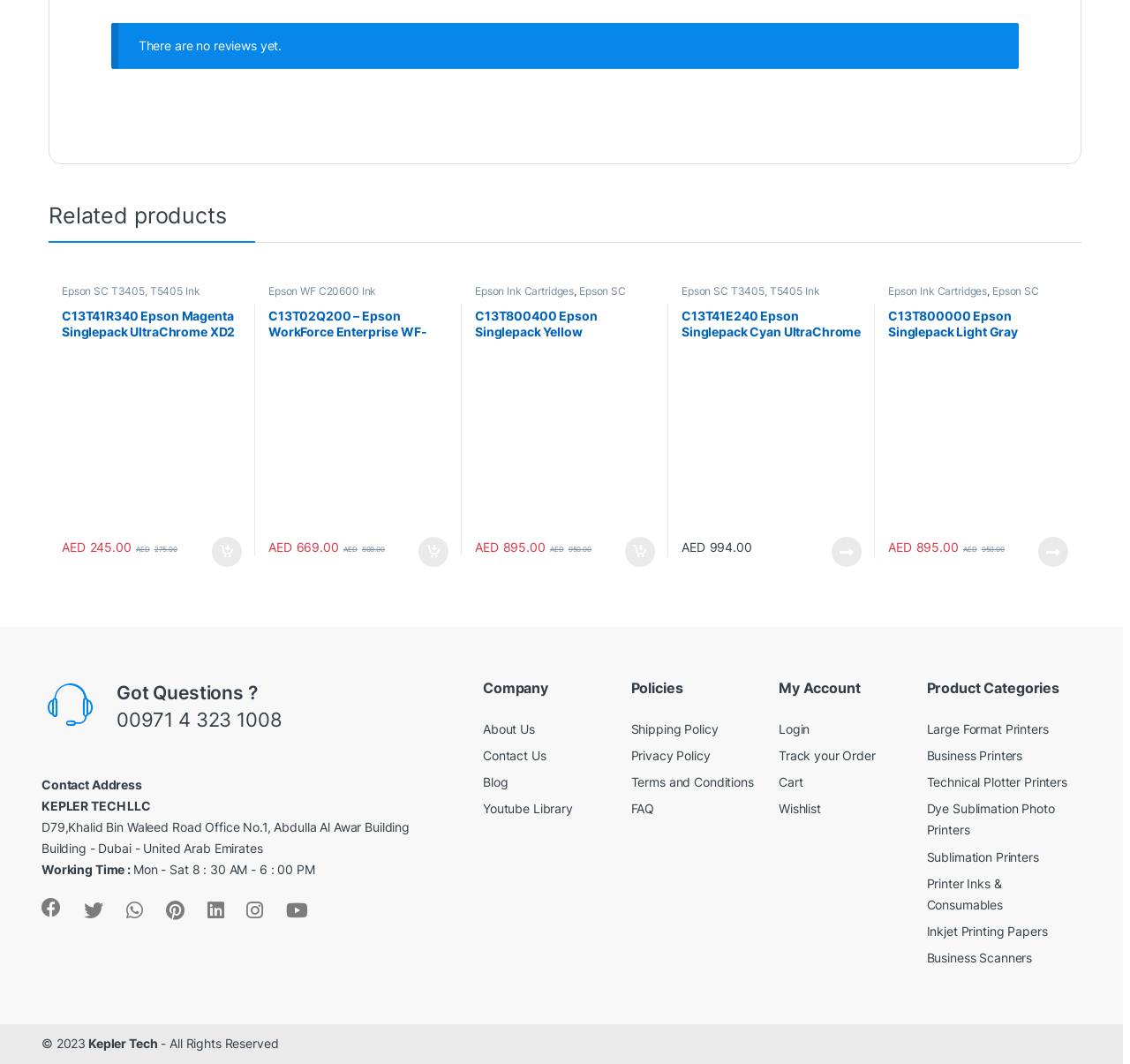Locate the UI element described by Add to cart in the provided webpage screenshot. Return the bounding box coordinates in the format (top-left x, top-left y, bottom-right x, bottom-right y), ensuring all values are between 0 and 1.

[0.188, 0.505, 0.214, 0.533]